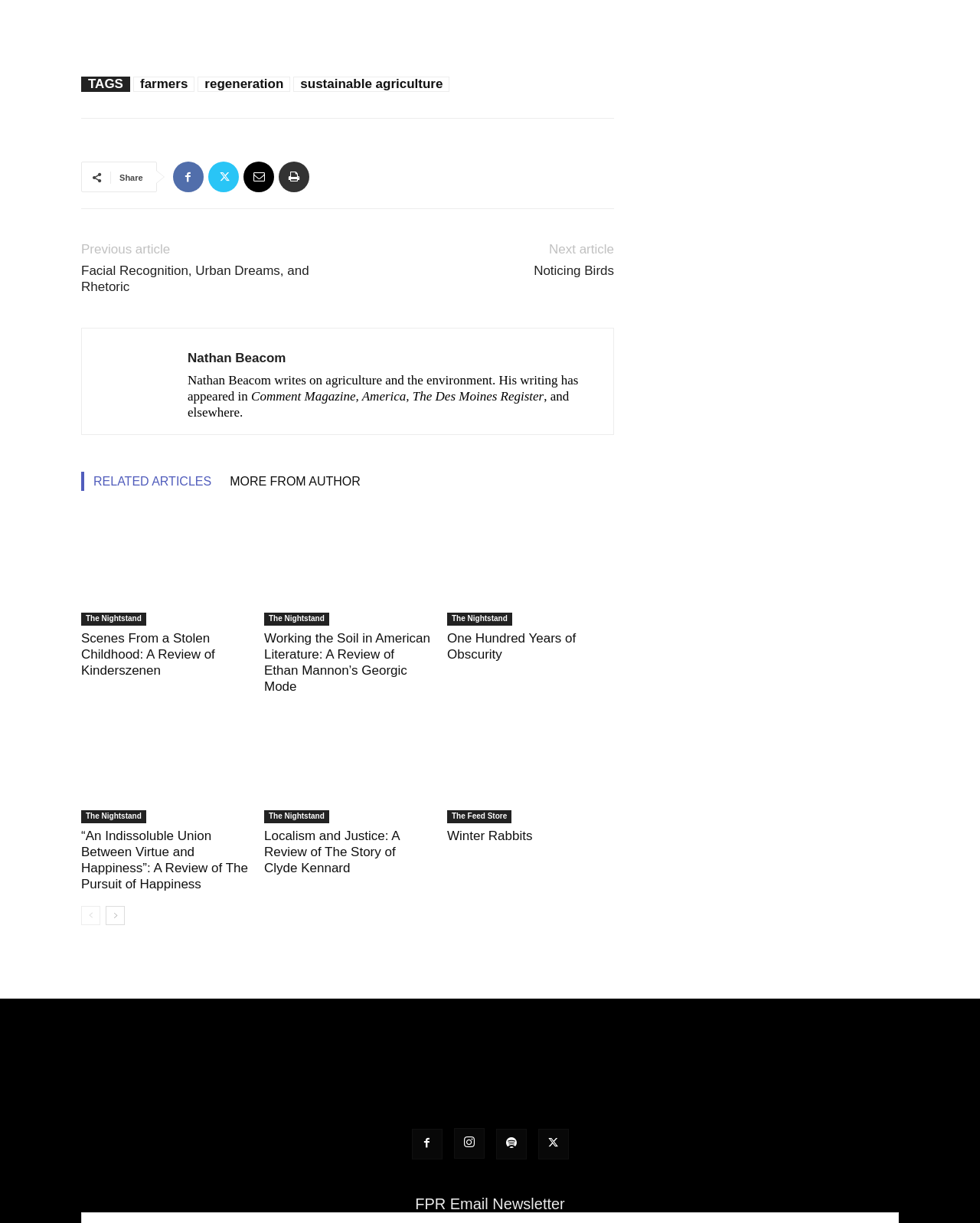What is the name of the author who writes on agriculture and the environment?
Using the visual information, respond with a single word or phrase.

Nathan Beacom